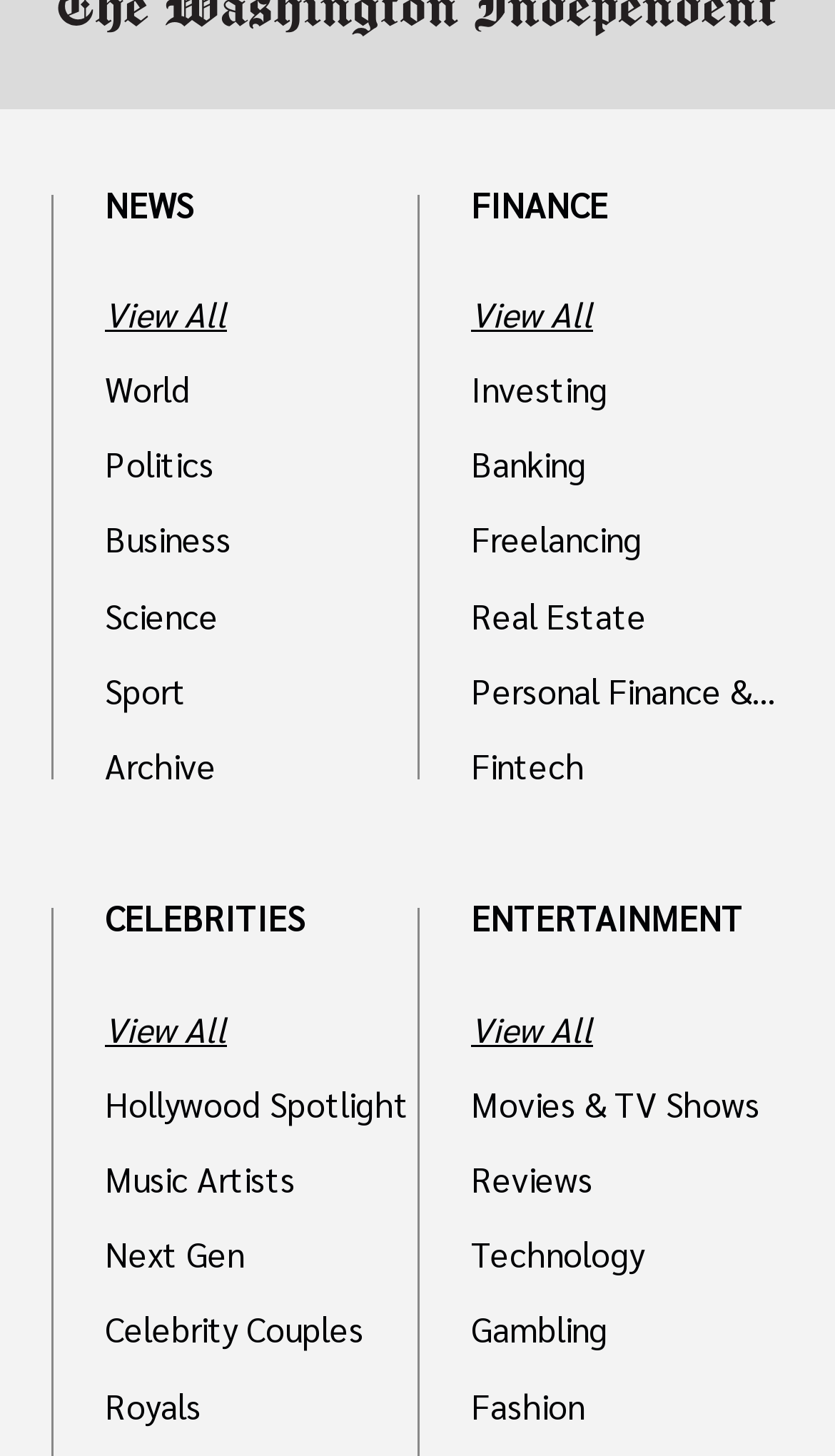Specify the bounding box coordinates for the region that must be clicked to perform the given instruction: "Explore celebrities".

[0.126, 0.624, 0.5, 0.64]